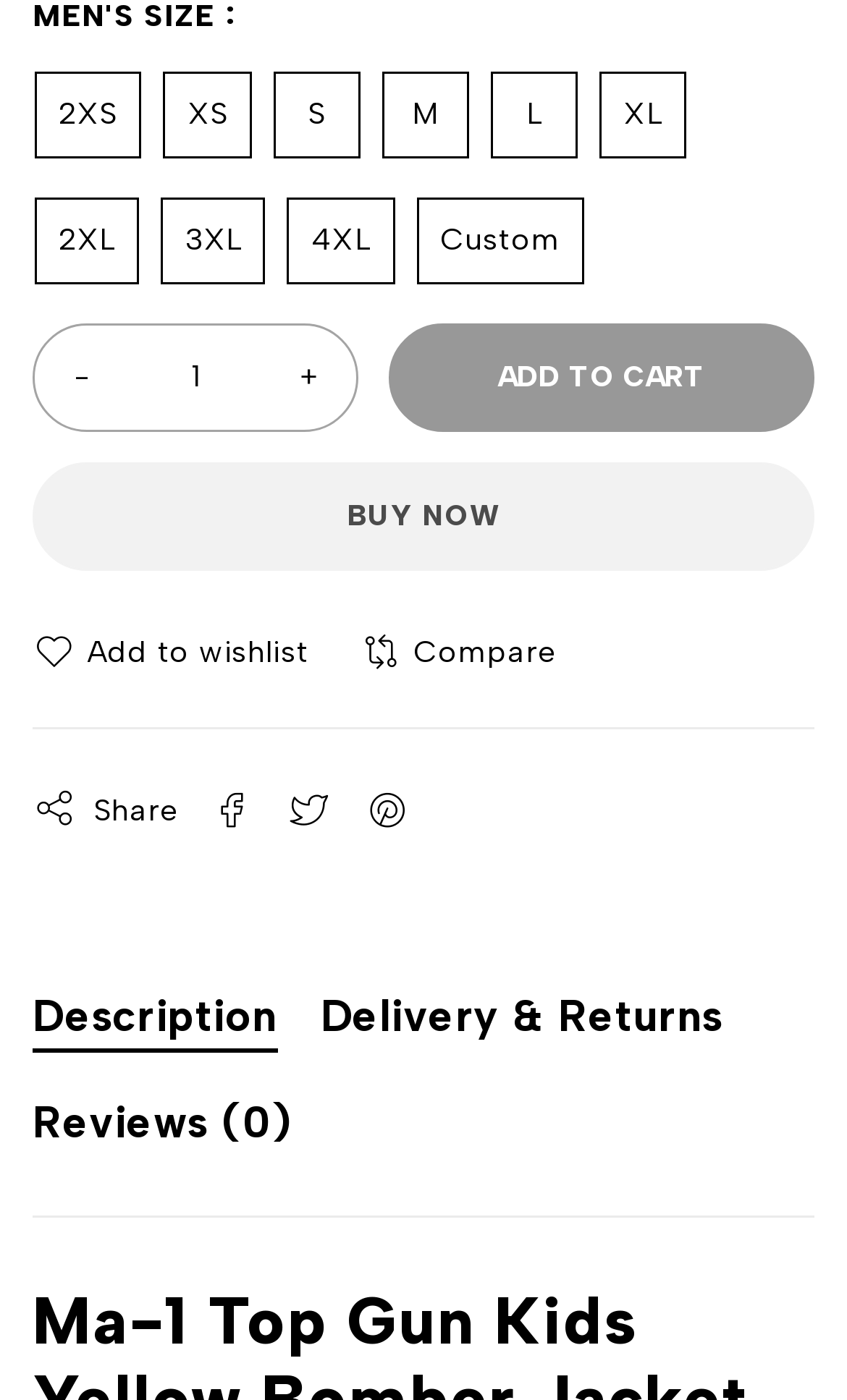What is the purpose of the '-' button? Examine the screenshot and reply using just one word or a brief phrase.

Decrement quantity